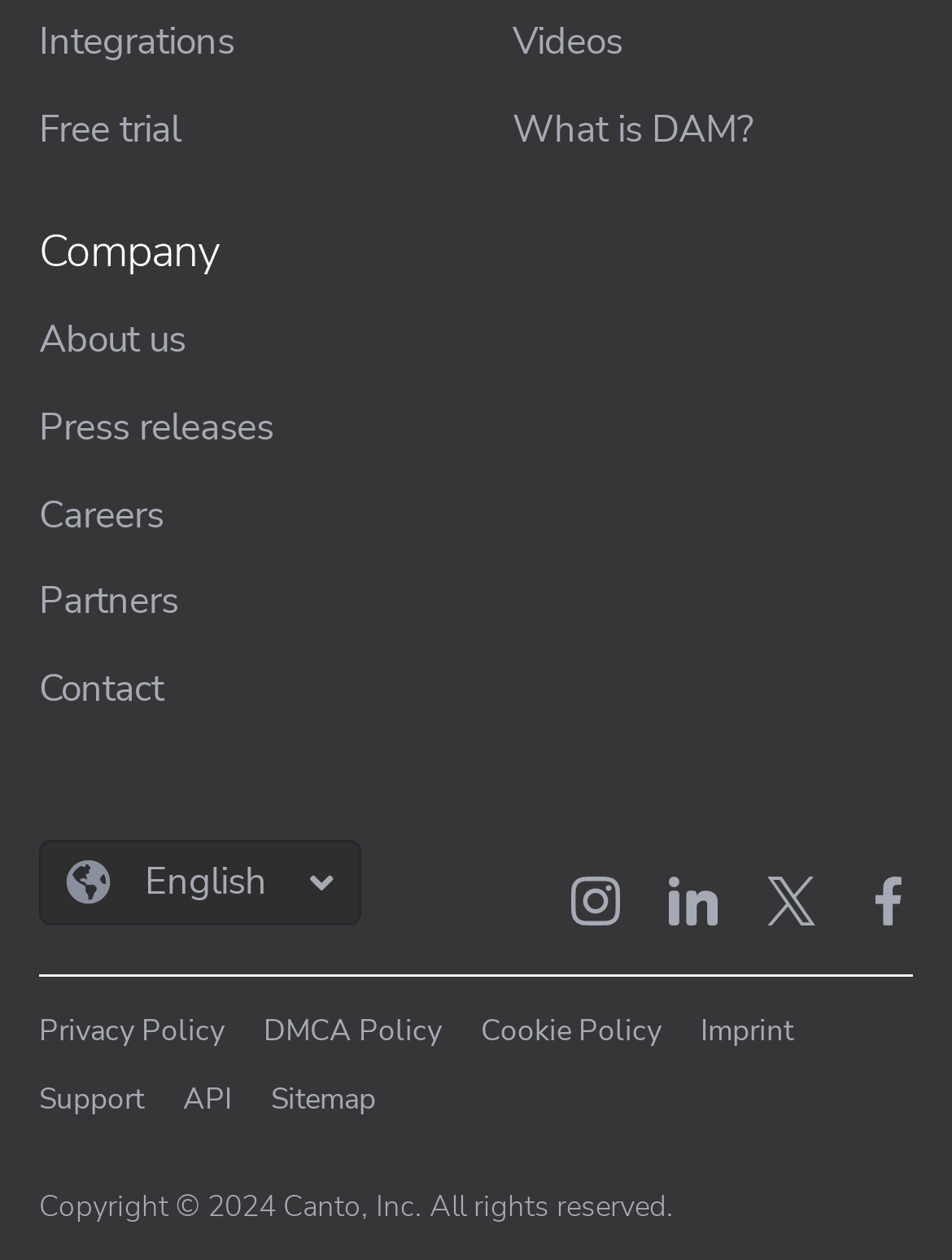Please identify the bounding box coordinates of the element's region that needs to be clicked to fulfill the following instruction: "Click on 'Free trial'". The bounding box coordinates should consist of four float numbers between 0 and 1, i.e., [left, top, right, bottom].

[0.041, 0.069, 0.462, 0.138]